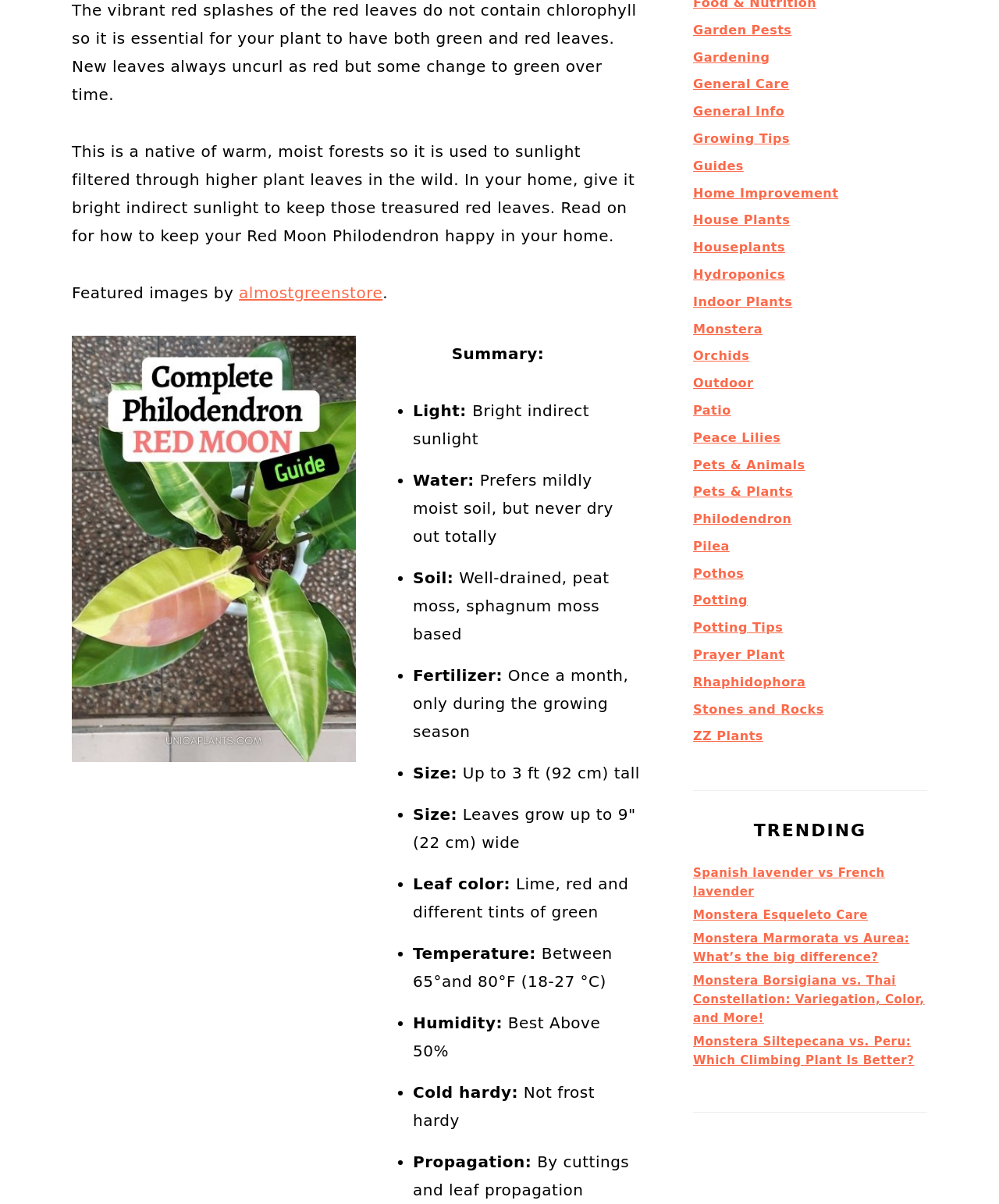Provide the bounding box coordinates of the HTML element this sentence describes: "Rent and Possession".

None